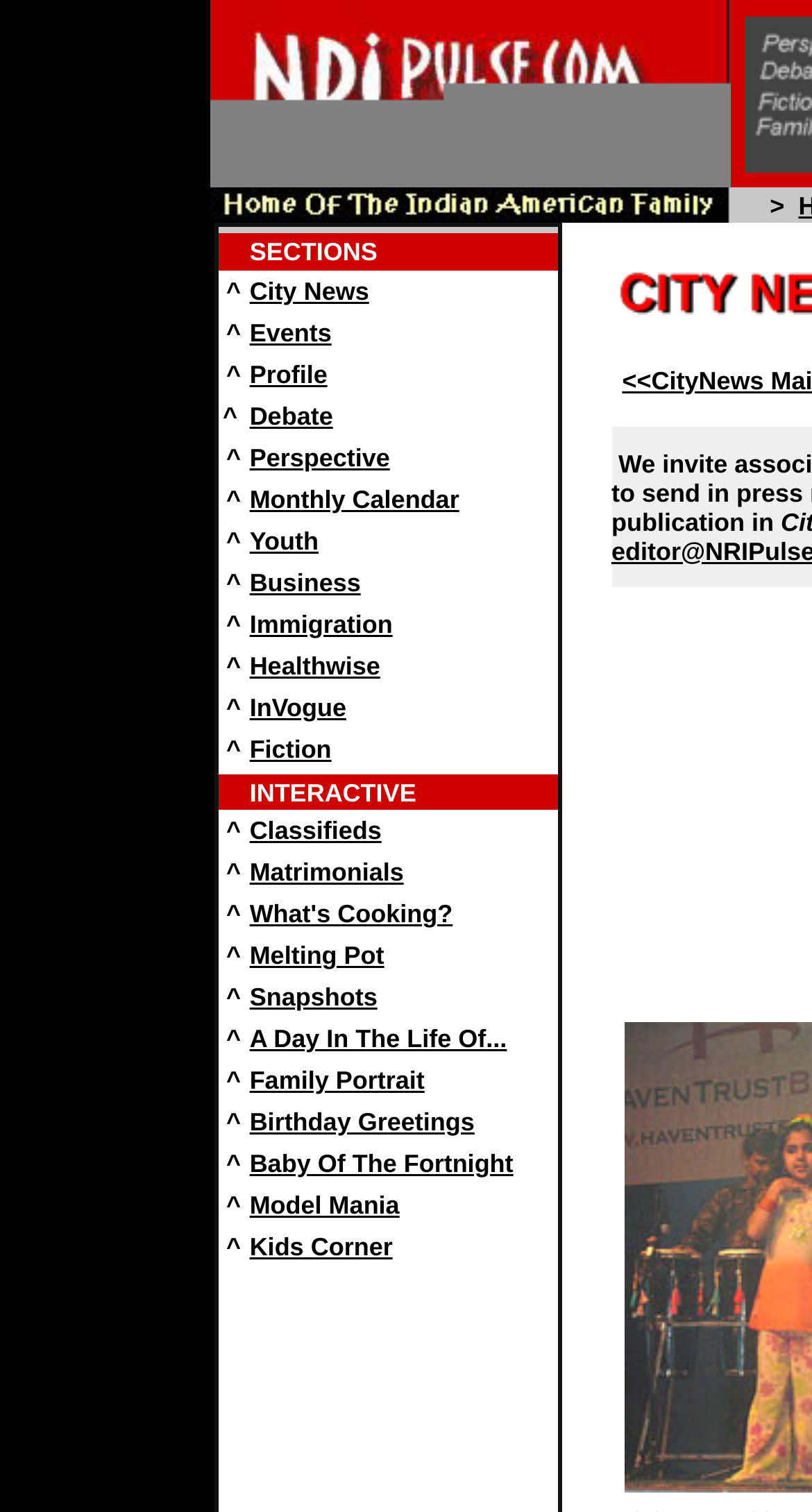Determine the bounding box coordinates for the clickable element to execute this instruction: "Check Monthly Calendar". Provide the coordinates as four float numbers between 0 and 1, i.e., [left, top, right, bottom].

[0.307, 0.321, 0.566, 0.34]